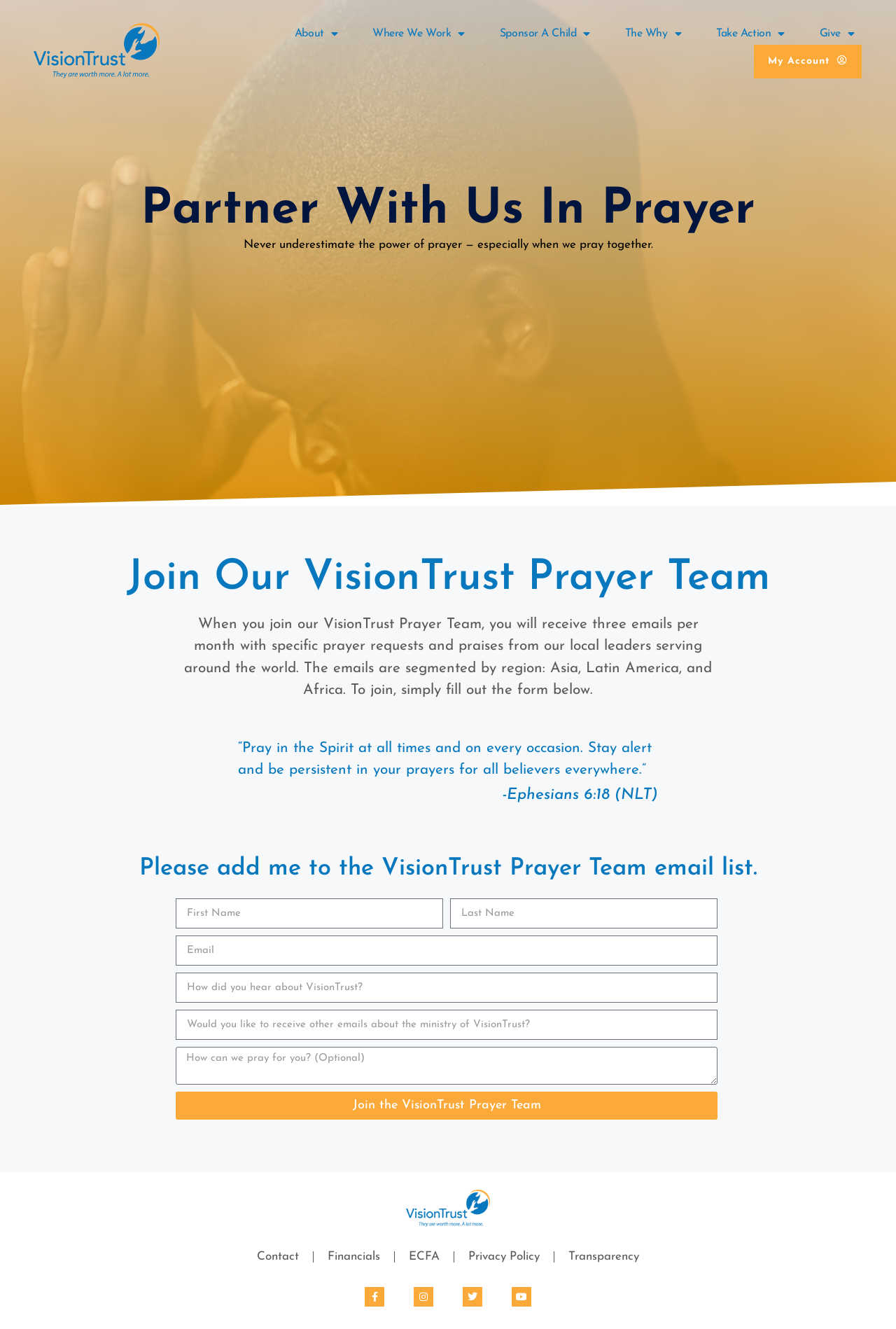Pinpoint the bounding box coordinates of the clickable area necessary to execute the following instruction: "Click on 'About'". The coordinates should be given as four float numbers between 0 and 1, namely [left, top, right, bottom].

[0.321, 0.017, 0.385, 0.034]